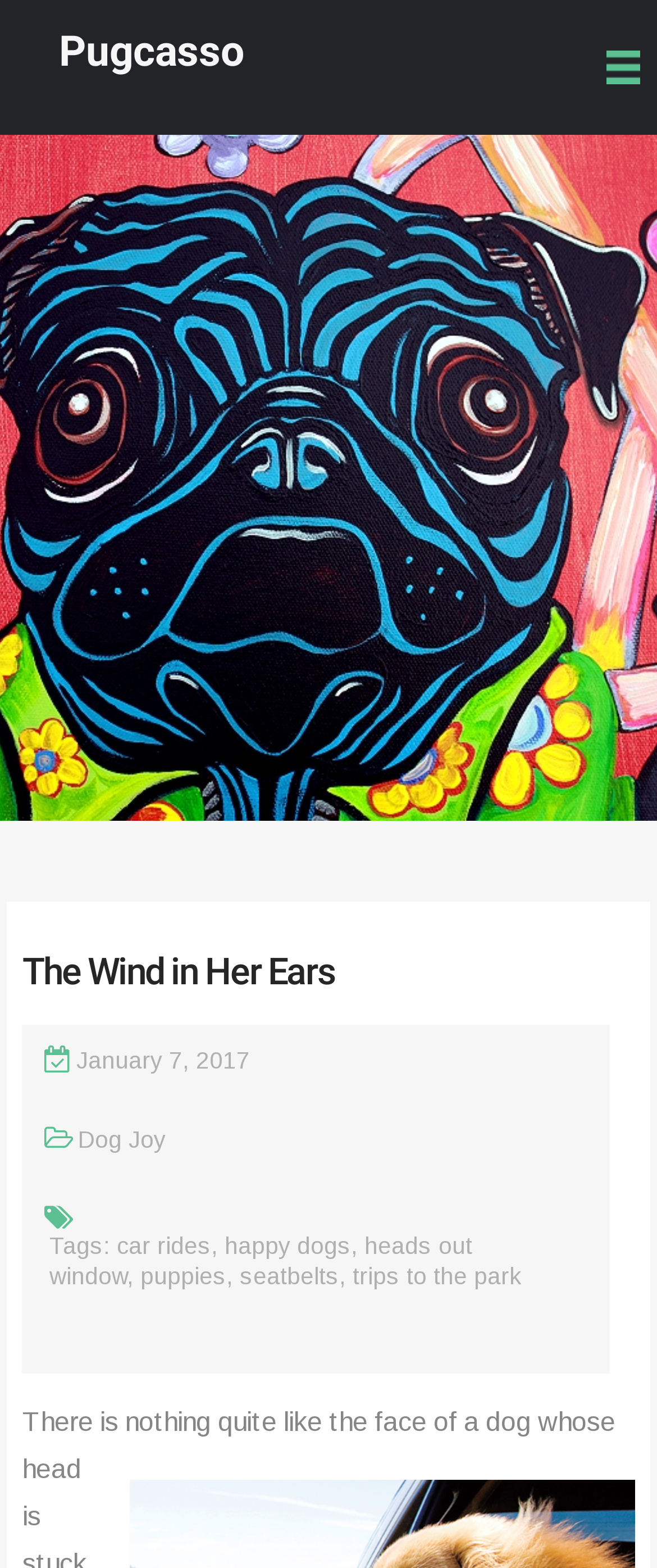Provide the bounding box coordinates, formatted as (top-left x, top-left y, bottom-right x, bottom-right y), with all values being floating point numbers between 0 and 1. Identify the bounding box of the UI element that matches the description: heads out window

[0.076, 0.786, 0.719, 0.822]